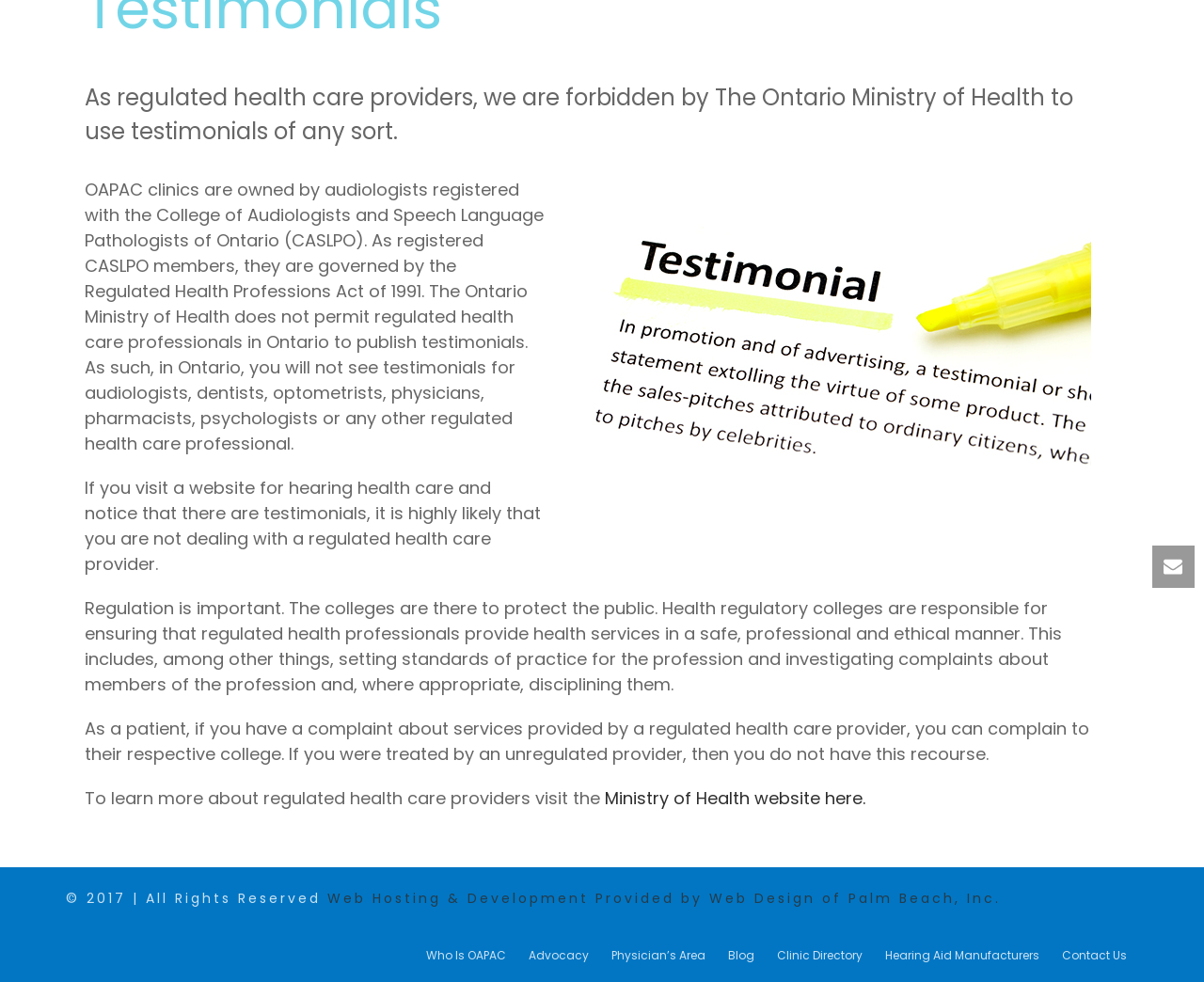Using the format (top-left x, top-left y, bottom-right x, bottom-right y), and given the element description, identify the bounding box coordinates within the screenshot: Ministry of Health website here.

[0.502, 0.801, 0.719, 0.825]